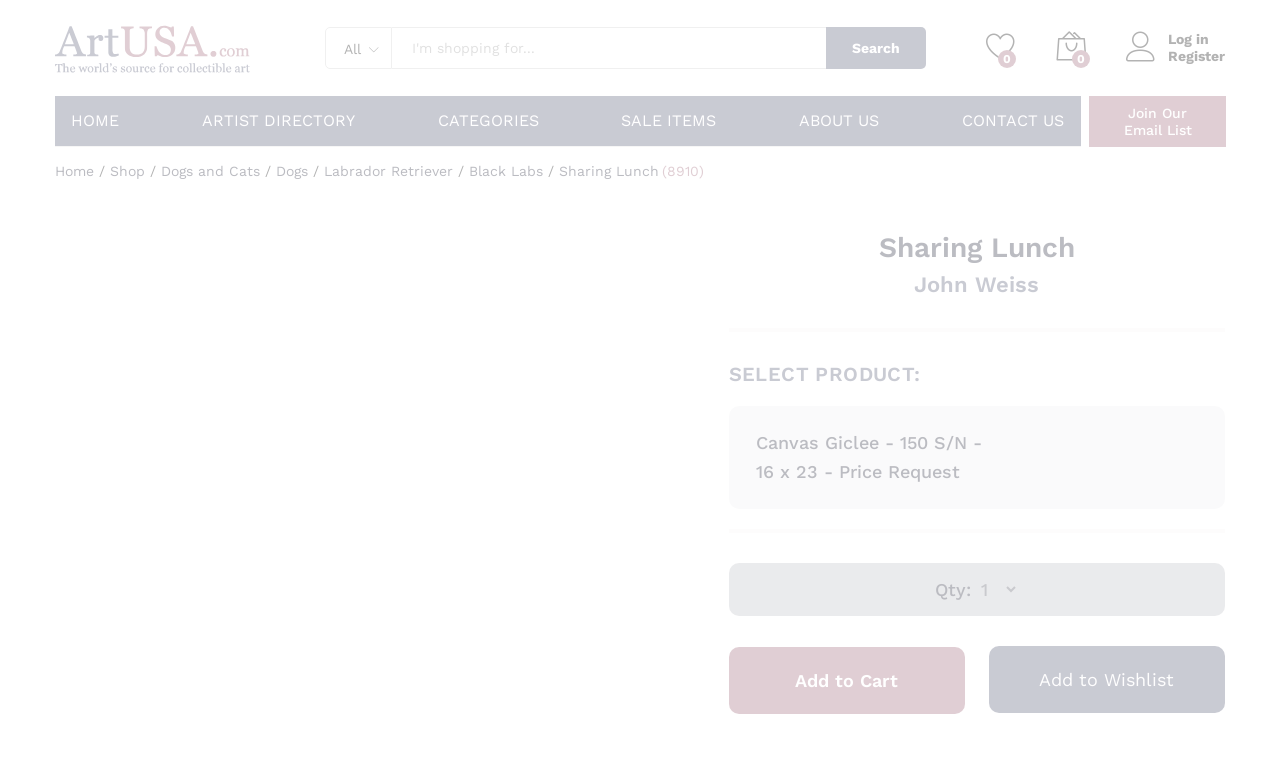Pinpoint the bounding box coordinates of the clickable element to carry out the following instruction: "Log in to the website."

[0.88, 0.041, 0.957, 0.062]